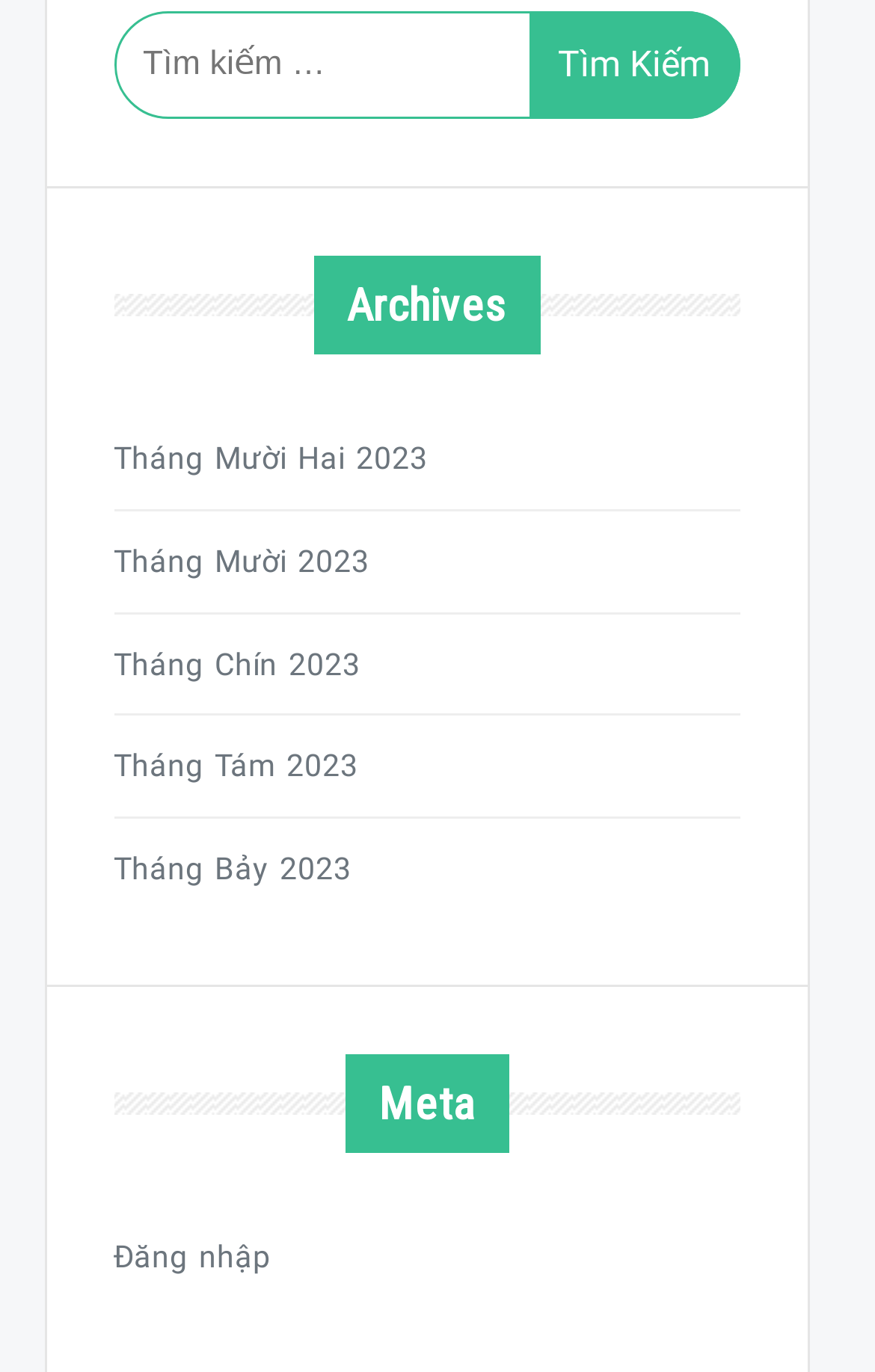Bounding box coordinates are to be given in the format (top-left x, top-left y, bottom-right x, bottom-right y). All values must be floating point numbers between 0 and 1. Provide the bounding box coordinate for the UI element described as: Tháng Mười Hai 2023

[0.129, 0.314, 0.845, 0.355]